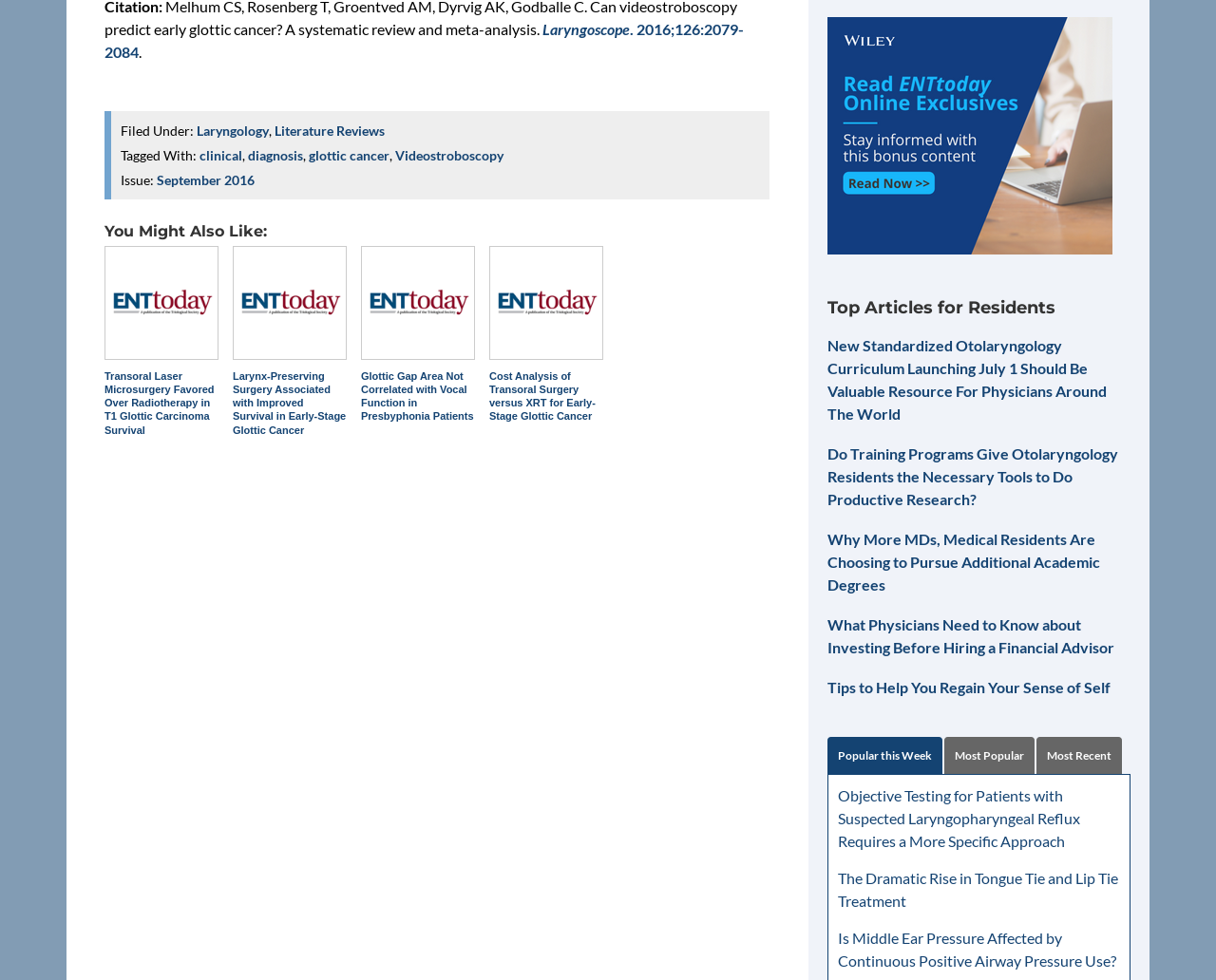How many sections are there in the webpage?
Please utilize the information in the image to give a detailed response to the question.

I analyzed the webpage structure and found three distinct sections: the main article section, the 'You Might Also Like' section, and the footer section.